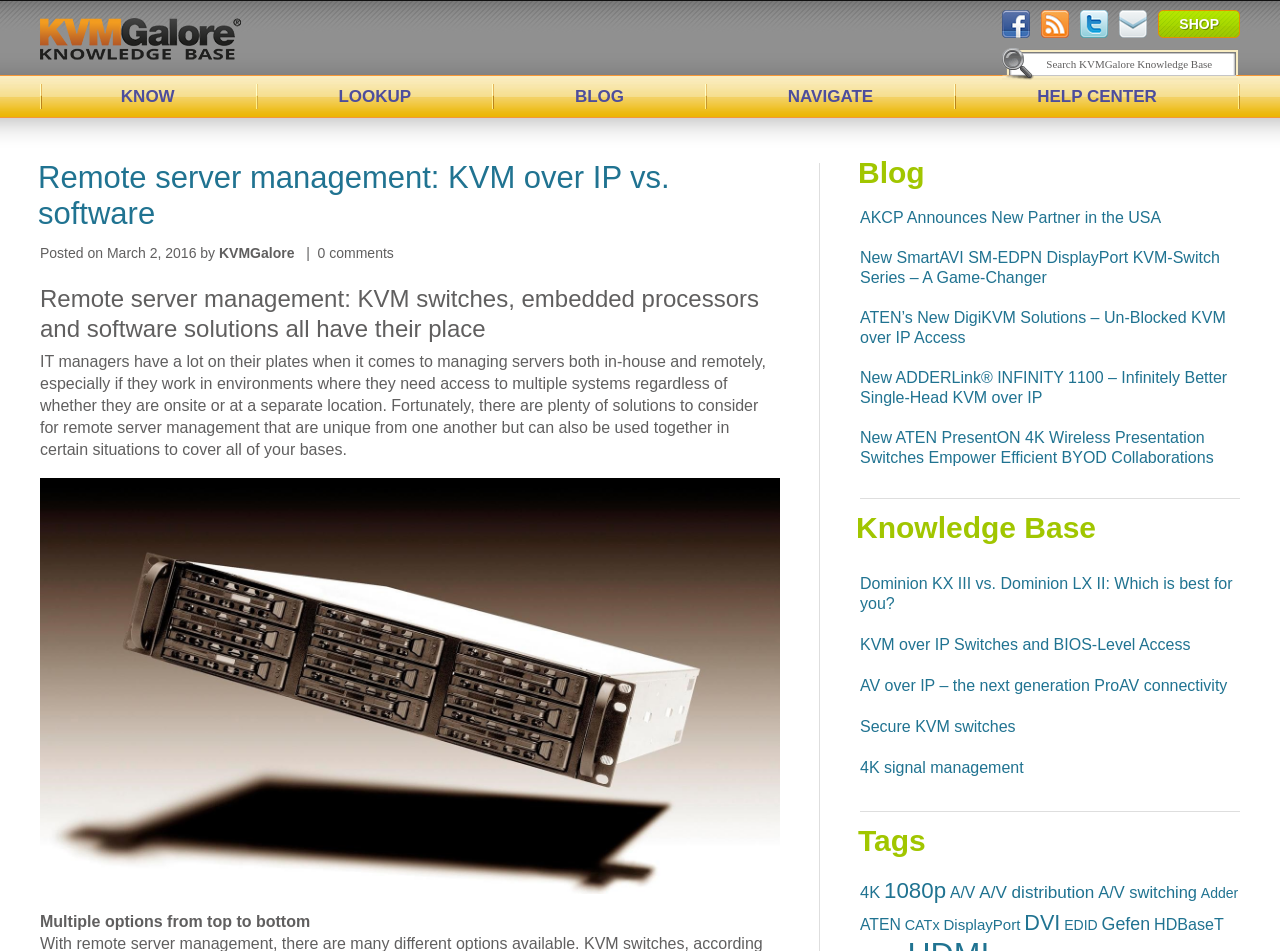Deliver a detailed narrative of the webpage's visual and textual elements.

This webpage is about remote server management, specifically discussing KVM switches, embedded processors, and software solutions. At the top left corner, there is a logo image and a navigation menu with links to "KNOW", "LOOKUP", "BLOG", "NAVIGATE", and "HELP CENTER". Below the navigation menu, there is a search bar with a placeholder text "Search KVMGalore Knowledge Base".

The main content of the webpage is divided into two sections. The left section has a heading "Remote server management: KVM over IP vs. software" and a subheading "Posted on March 2, 2016 by KVMGalore". Below the subheading, there is a block of text discussing the importance of remote server management and the various solutions available. The text is accompanied by an image related to remote server management.

The right section of the webpage has a list of links to various blog posts, including "AKCP Announces New Partner in the USA", "New SmartAVI SM-EDPN DisplayPort KVM-Switch Series – A Game-Changer", and "Secure KVM switches". There are also links to "Knowledge Base" and "Tags" at the bottom of the right section.

At the very bottom of the webpage, there are links to various tags, including "4K", "1080p", "A/V", and "Adder", among others. These links are arranged in a horizontal list.